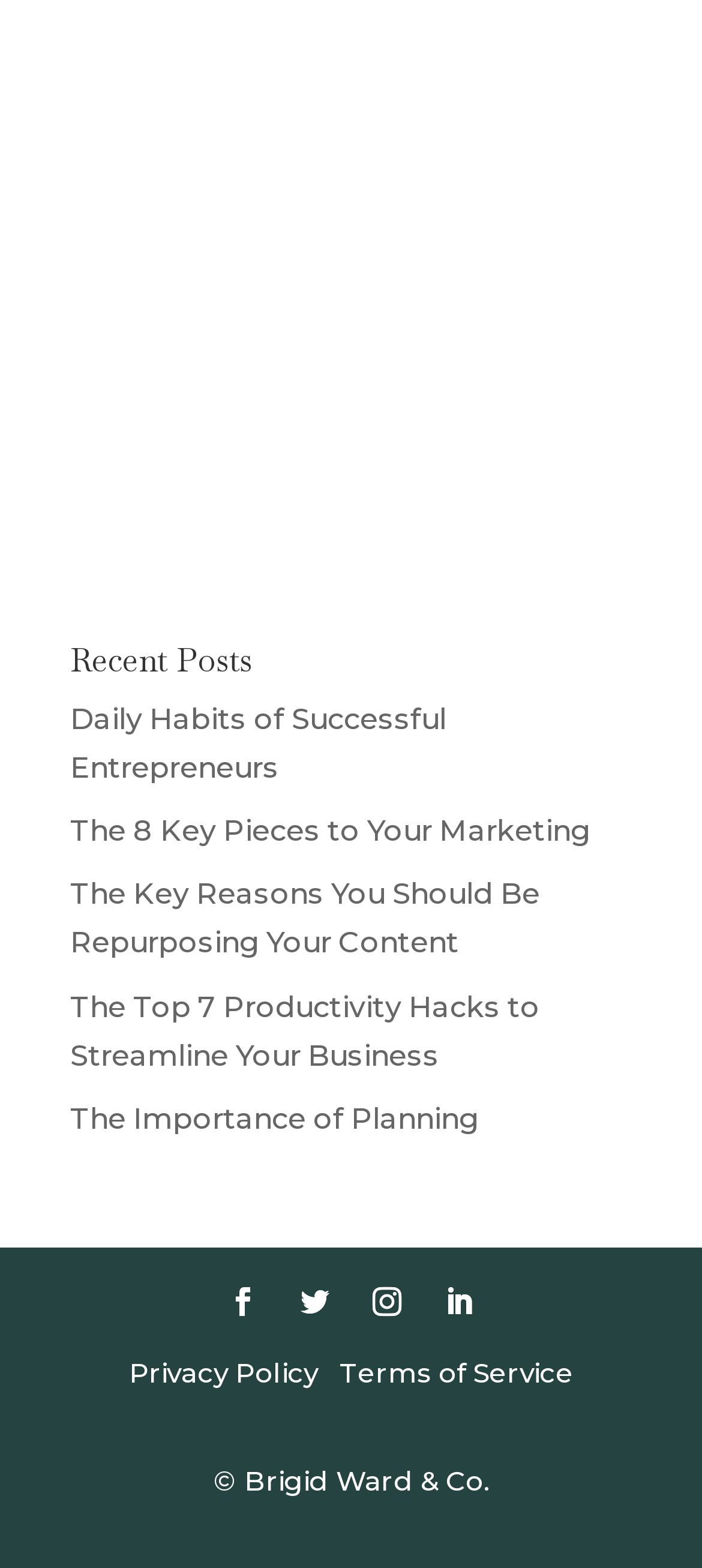What is the category of the posts listed?
Examine the image closely and answer the question with as much detail as possible.

The category of the posts listed can be determined by looking at the heading element with the text 'Recent Posts', which is located at the top of the webpage, indicating that the links below it are recent posts.